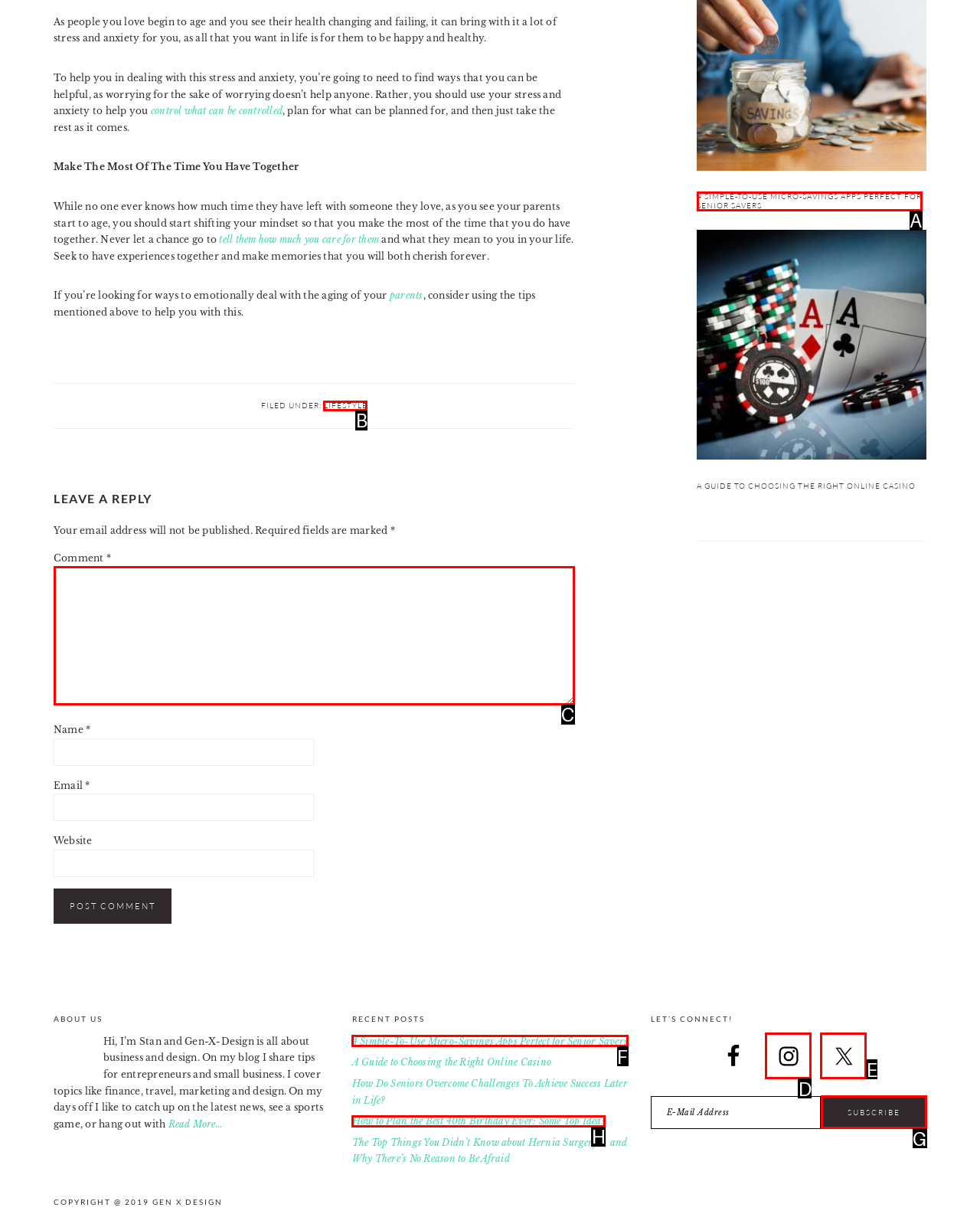Determine the letter of the element to click to accomplish this task: Leave a comment. Respond with the letter.

C